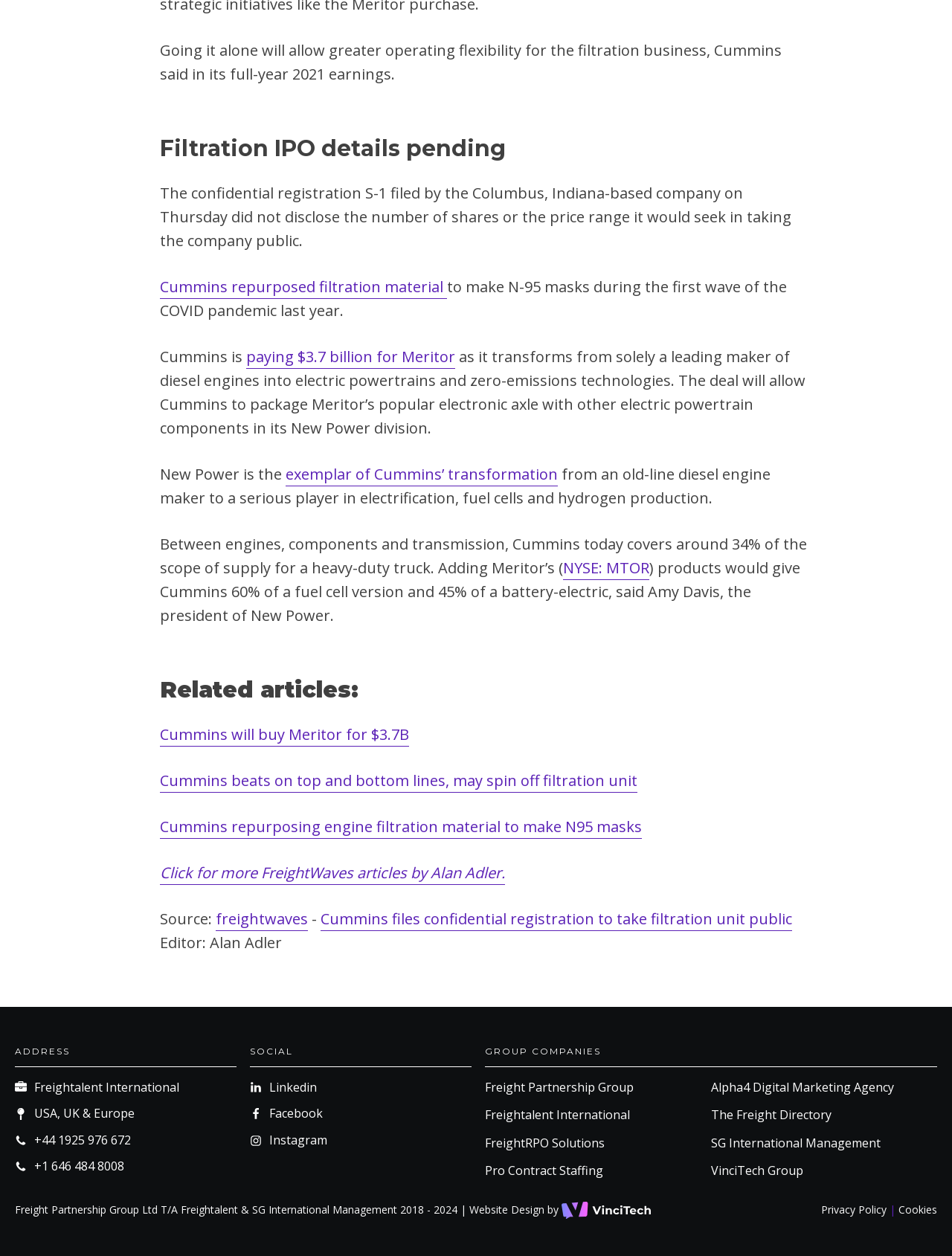Please determine the bounding box coordinates of the element's region to click in order to carry out the following instruction: "Visit 'FreightWaves' website". The coordinates should be four float numbers between 0 and 1, i.e., [left, top, right, bottom].

[0.227, 0.724, 0.324, 0.742]